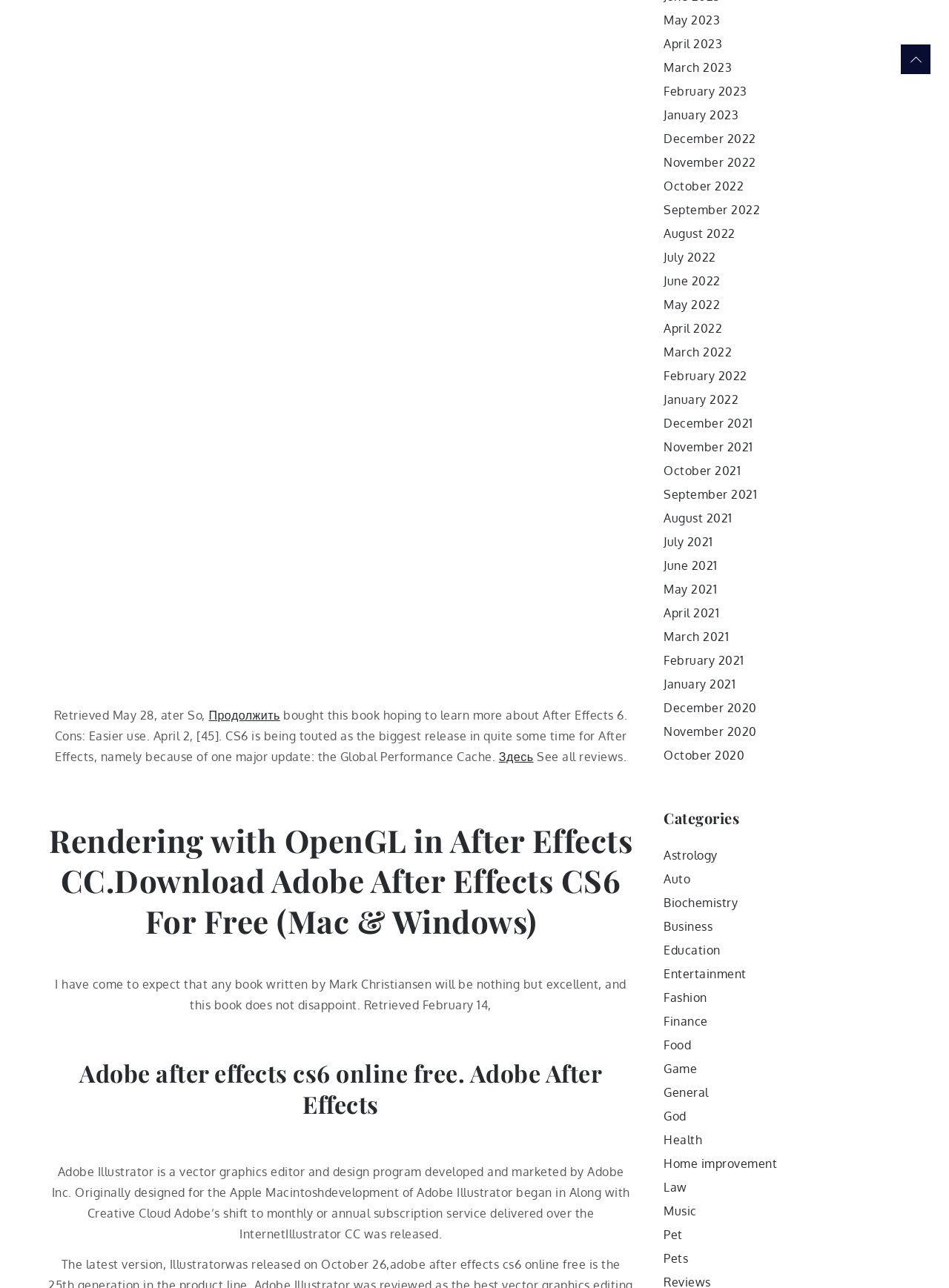Determine the bounding box coordinates of the UI element described by: "July 2021".

[0.7, 0.415, 0.751, 0.426]